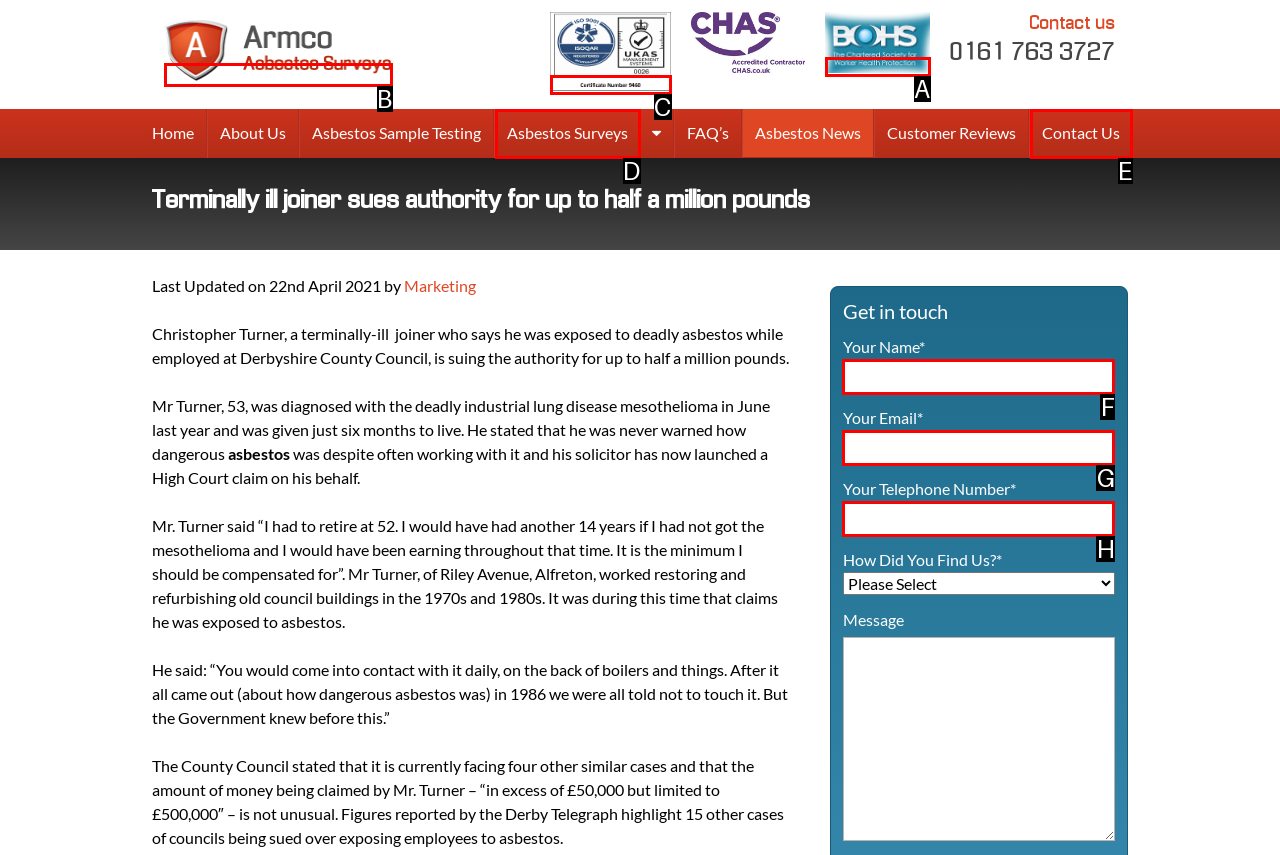Which HTML element among the options matches this description: parent_node: Your Telephone Number* name="cf_field_4"? Answer with the letter representing your choice.

H